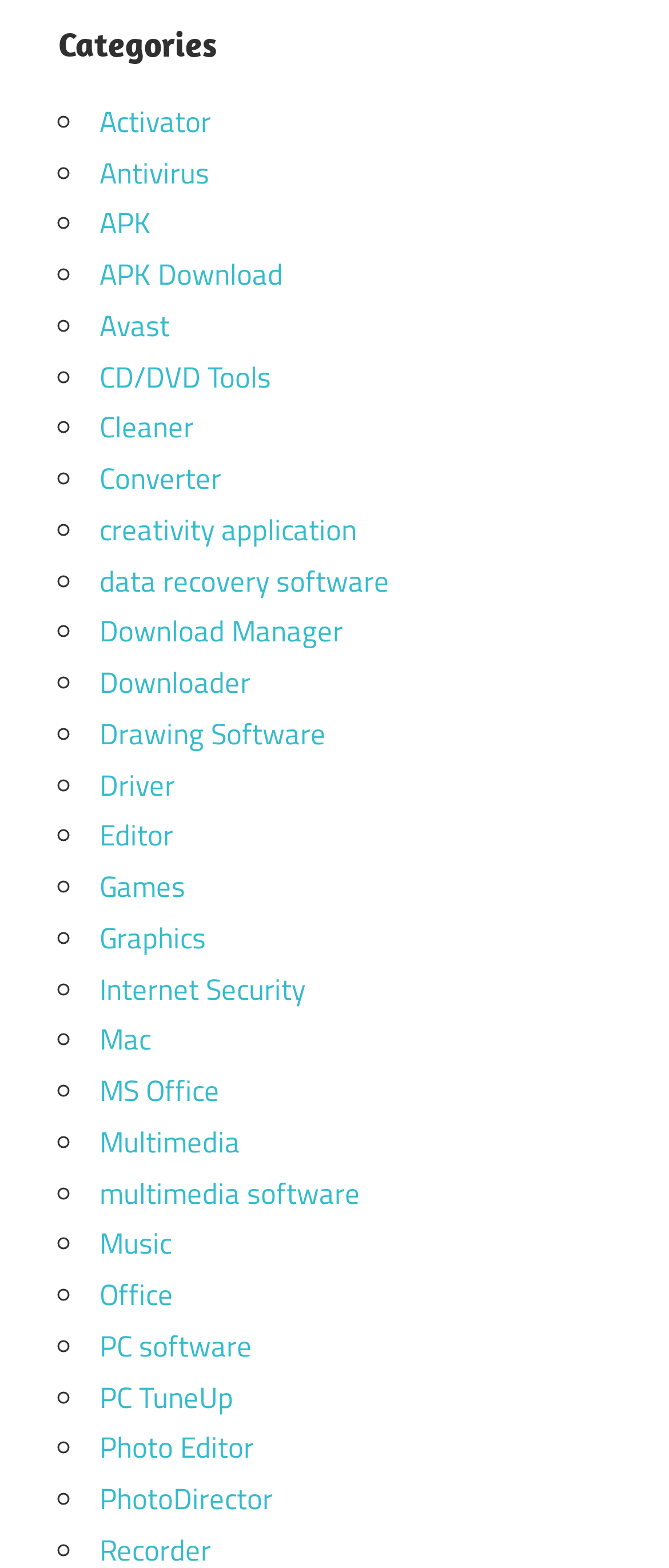Answer the following inquiry with a single word or phrase:
What is the main category of the webpage?

Software categories